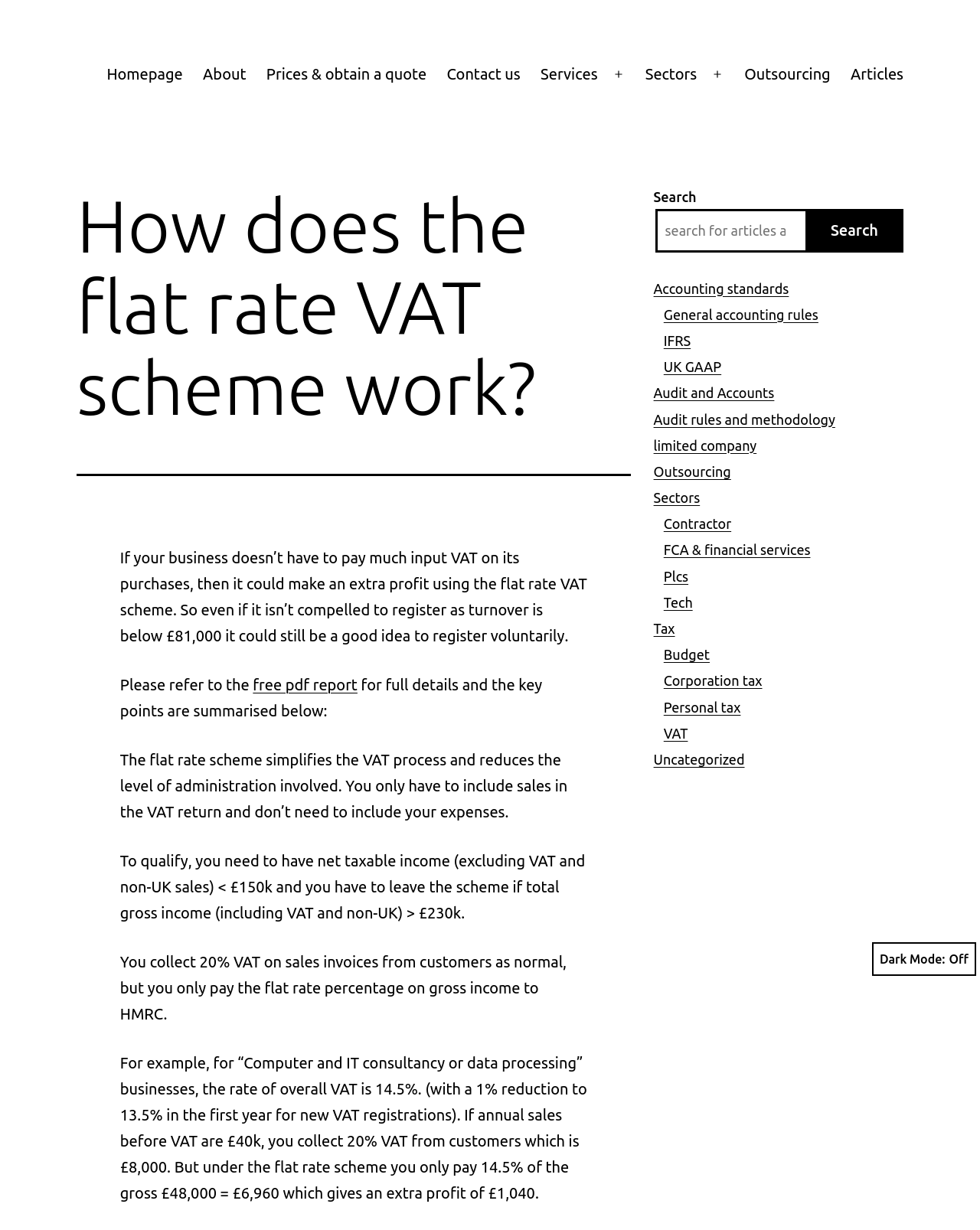Identify the bounding box coordinates of the area you need to click to perform the following instruction: "Read the 'free pdf report'".

[0.258, 0.55, 0.365, 0.564]